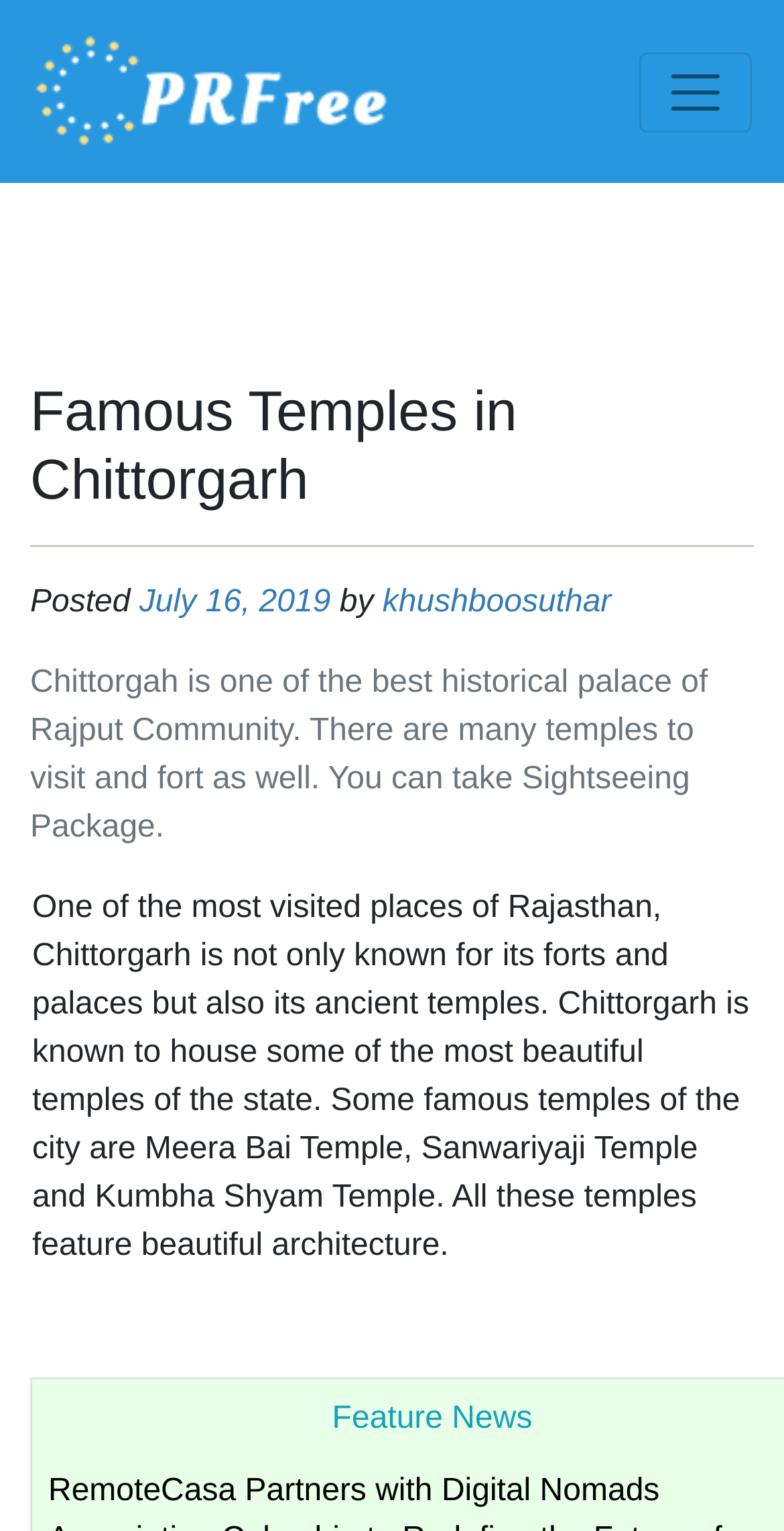Describe every aspect of the webpage in a detailed manner.

The webpage is about Famous Temples in Chittorgarh, a historical palace of the Rajput Community. At the top left, there is a link "PFRree" and a button "Toggle navigation" at the top right. Below the button, a heading "Famous Temples in Chittorgarh" is centered, followed by a horizontal separator line. 

Under the separator line, there is a section with text "Posted" on the left, followed by a link "July 16, 2019" and then "by" and a link "khushboosuthar" on the right. 

Below this section, a paragraph describes Chittorgarh as a historical palace with many temples to visit and a fort, offering a Sightseeing Package. 

Further down, there is a section with a brief introduction to Chittorgarh, mentioning it as a popular tourist destination in Rajasthan, known for its forts, palaces, and ancient temples. The text highlights three famous temples: Meera Bai Temple, Sanwariyaji Temple, and Kumbha Shyam Temple, which are known for their beautiful architecture. 

At the bottom, there is a label "Feature News" positioned near the center.